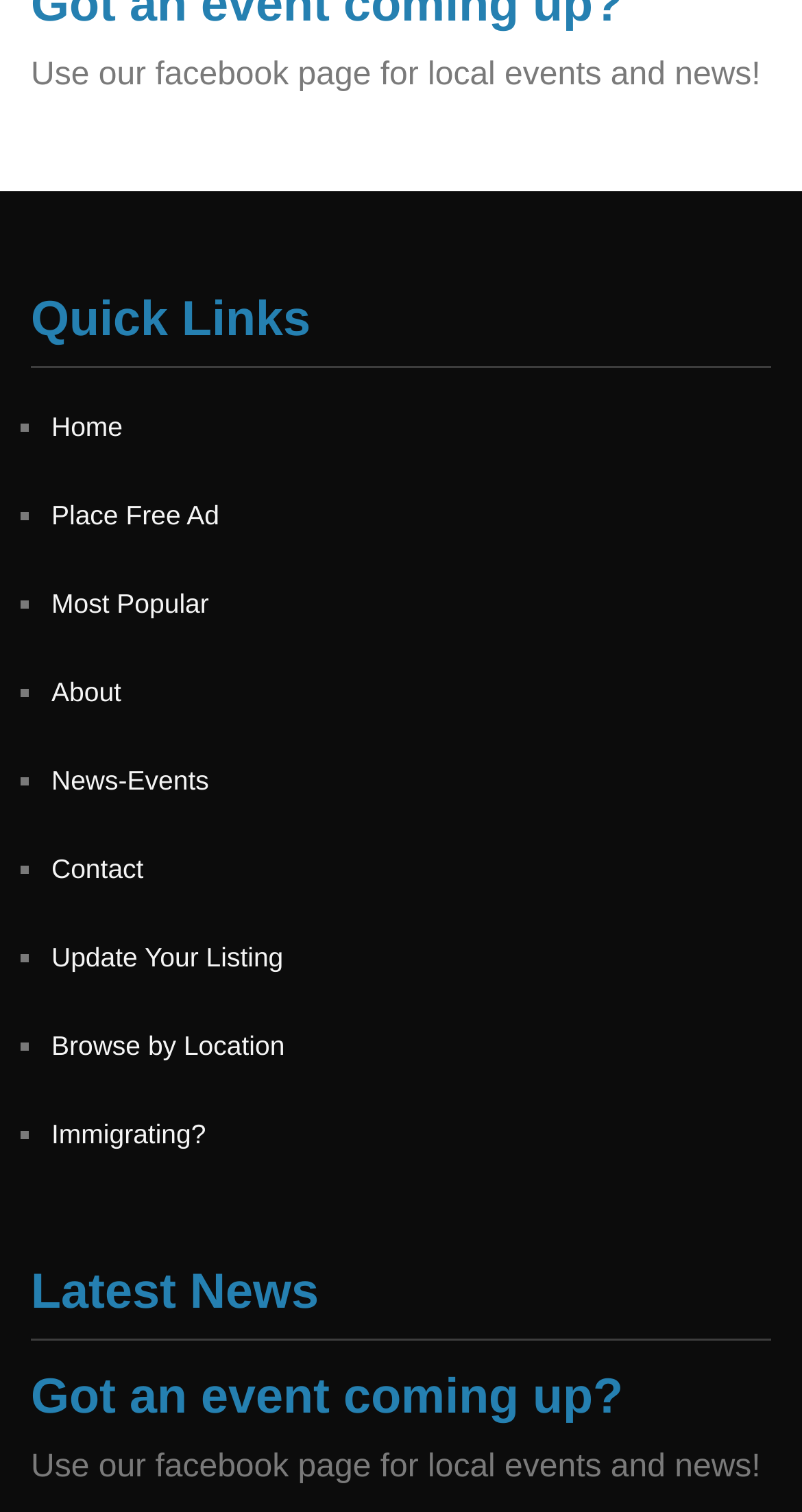How many list markers are there in the 'Quick Links' section?
Deliver a detailed and extensive answer to the question.

The 'Quick Links' section contains a list of links, each preceded by a list marker. By counting the number of list markers, we can determine that there are 9 list markers in total.